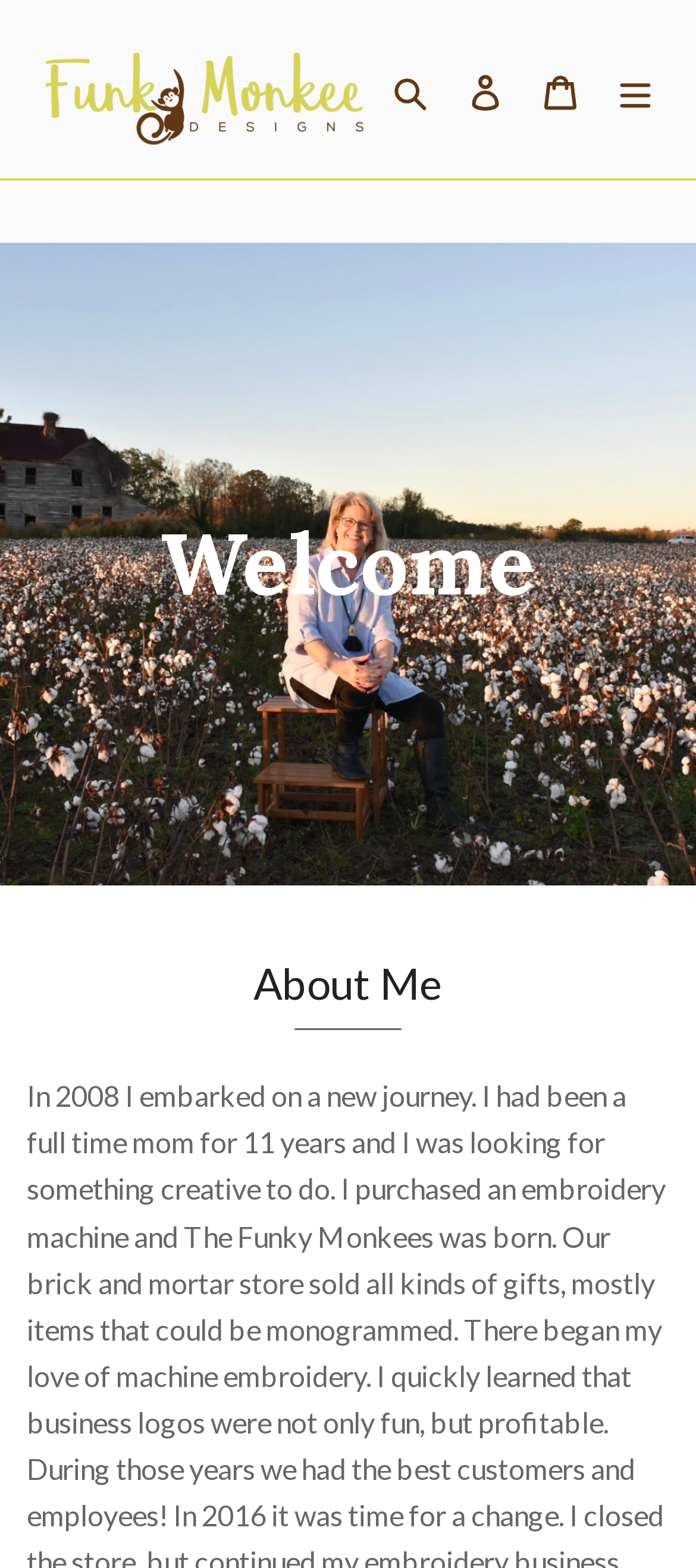What is the purpose of the button on the top-right corner?
Using the image as a reference, give an elaborate response to the question.

The button on the top-right corner is labeled as 'Menu' and it controls the 'MobileNav' element, suggesting that its purpose is to open the menu when clicked.